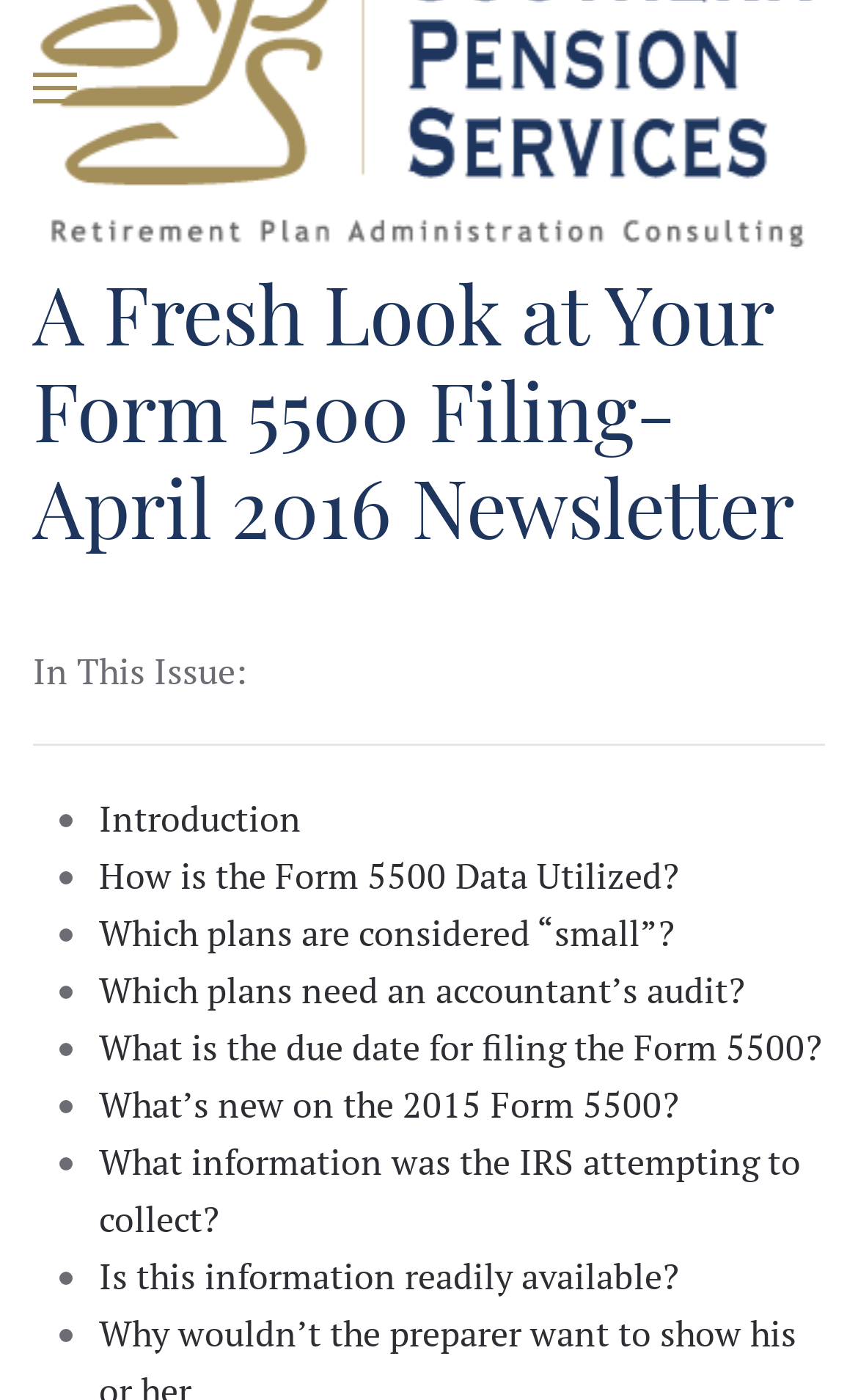Provide a single word or phrase answer to the question: 
What is the first link listed under 'In This Issue'?

Introduction